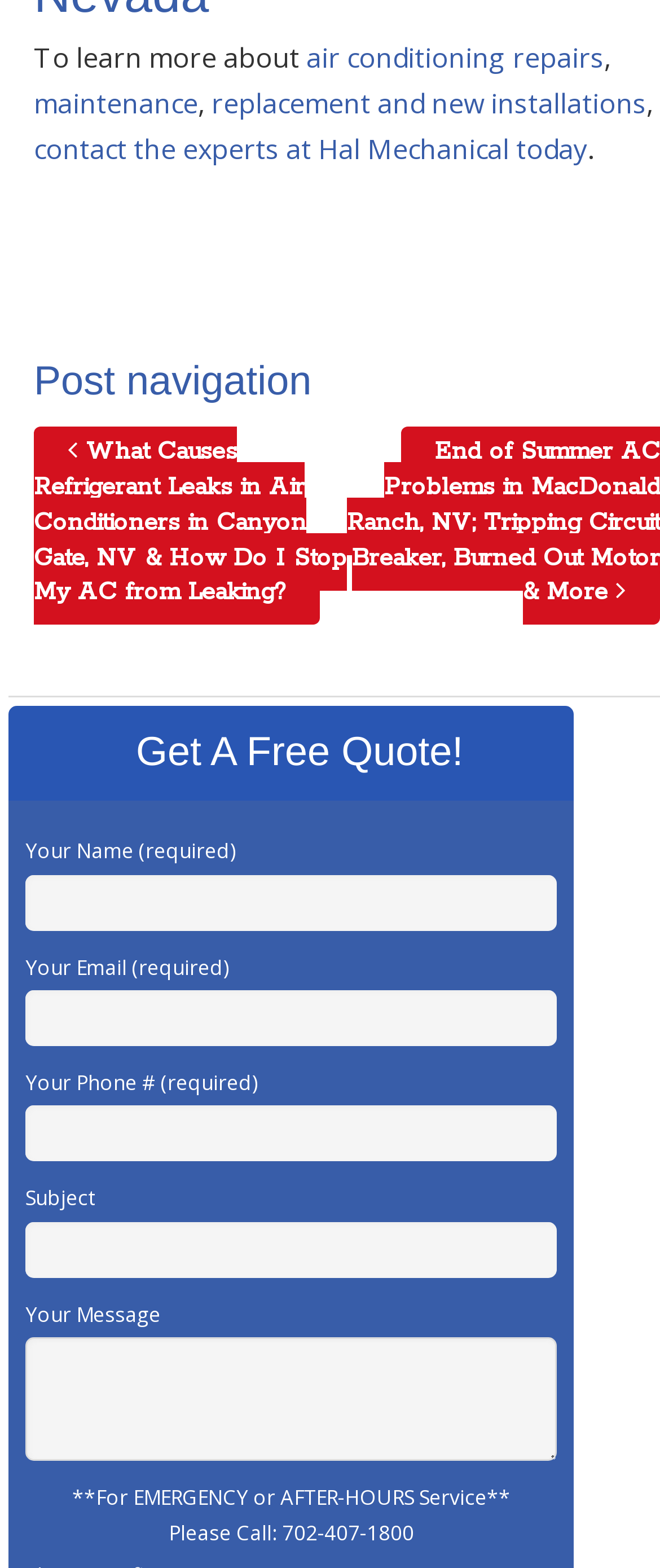Give a one-word or one-phrase response to the question: 
What is the purpose of the form?

Get a free quote